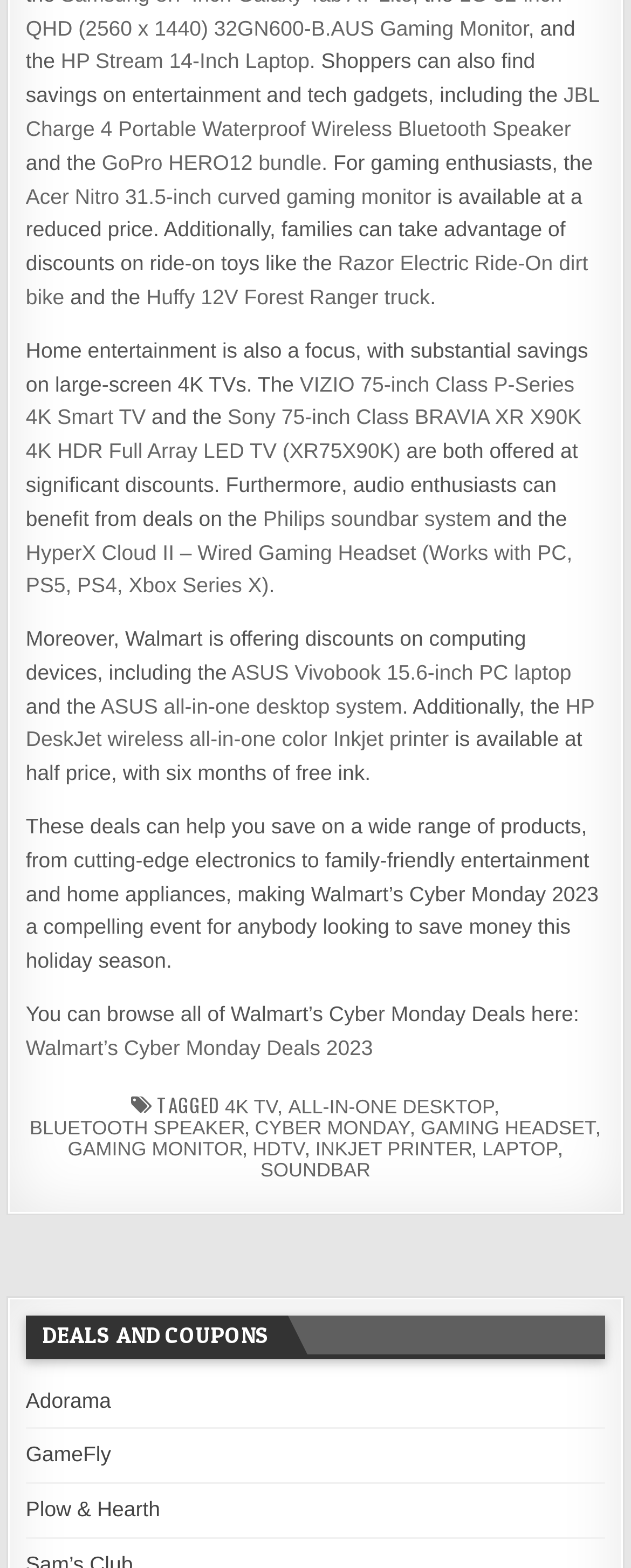Find the bounding box coordinates of the area to click in order to follow the instruction: "Check out the Acer Nitro 31.5-inch curved gaming monitor".

[0.041, 0.117, 0.684, 0.133]